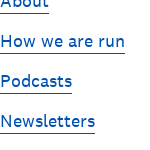Describe all the elements and aspects of the image comprehensively.

The image features the logo of "Which?", a consumer advocacy organization in the UK, positioned prominently on the webpage. Accompanying the logo is a call to action encouraging visitors to download the Which? app, which promises to offer users convenient access to product reviews and consumer advice right from their mobile devices. The surrounding text highlights the organization’s commitment to providing practical support for consumers, making it easier for them to stay informed and make educated choices.